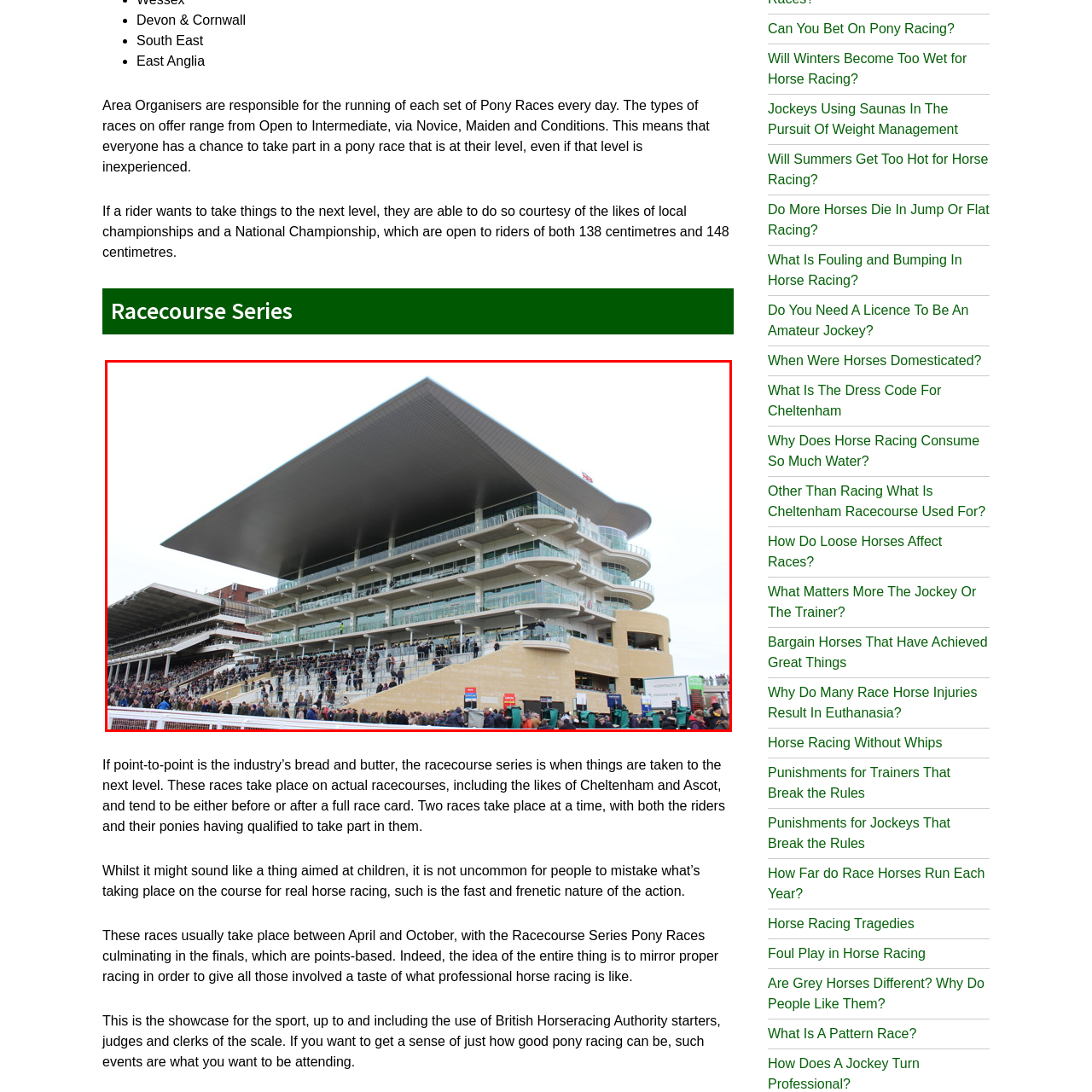Explain in detail what is depicted in the image enclosed by the red boundary.

The image showcases the impressive grandstand at Cheltenham Racecourse, renowned for hosting prestigious horse racing events. The grandstand's modern architectural design features a large overhanging roof that offers shade and shelter to spectators below, while expansive balconies provide optimal viewing areas. The venue is bustling with crowds, highlighting the excitement and communal spirit of race days. This location is significant as it serves as a key venue in the Racecourse Series Pony Races, where riders and their ponies compete on a professional stage, mirroring real horse racing. The image encapsulates the vibrant atmosphere and grandeur of one of the UK's most celebrated racecourses.